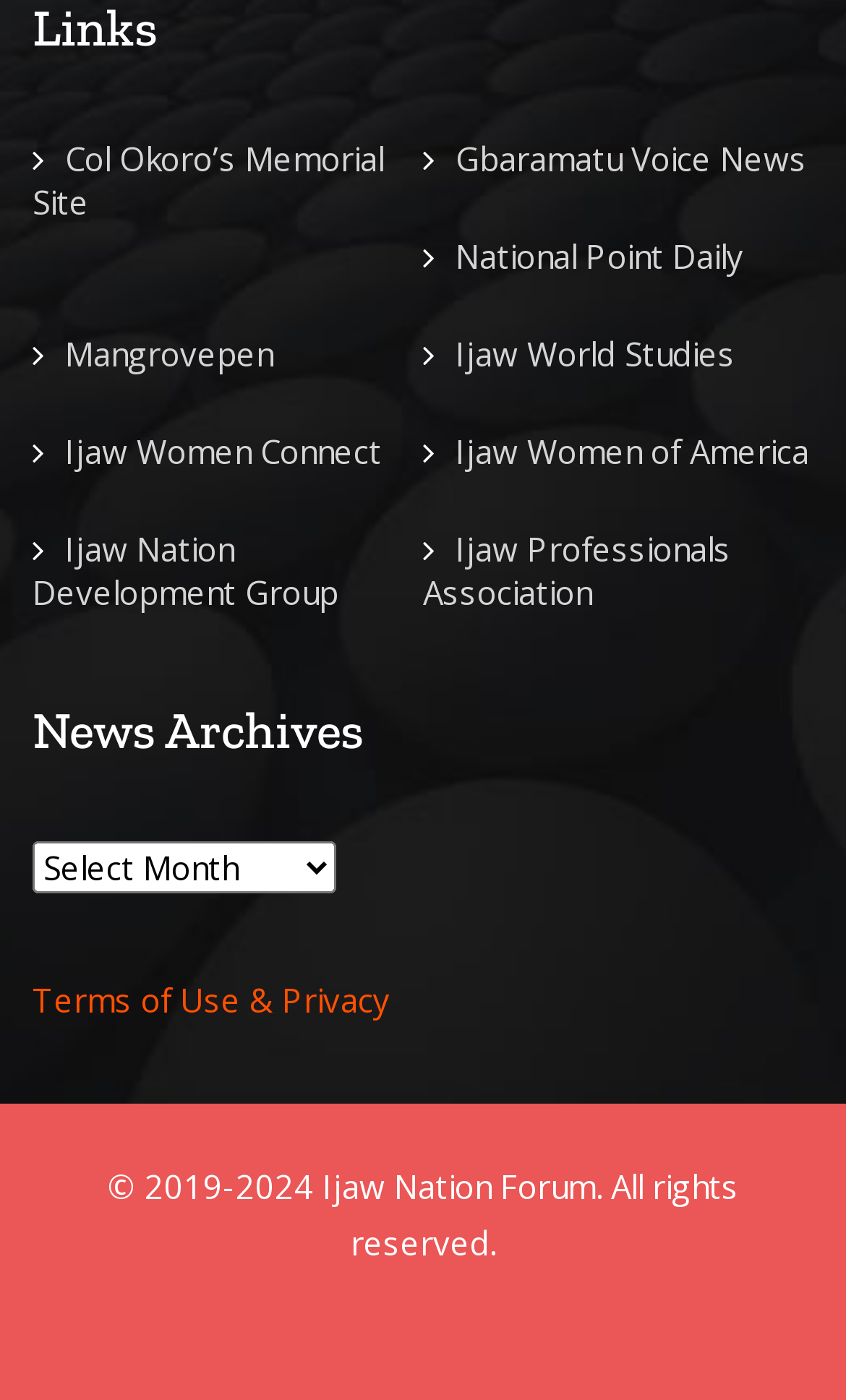Please find the bounding box coordinates of the element that must be clicked to perform the given instruction: "View Terms of Use & Privacy". The coordinates should be four float numbers from 0 to 1, i.e., [left, top, right, bottom].

[0.038, 0.698, 0.462, 0.729]